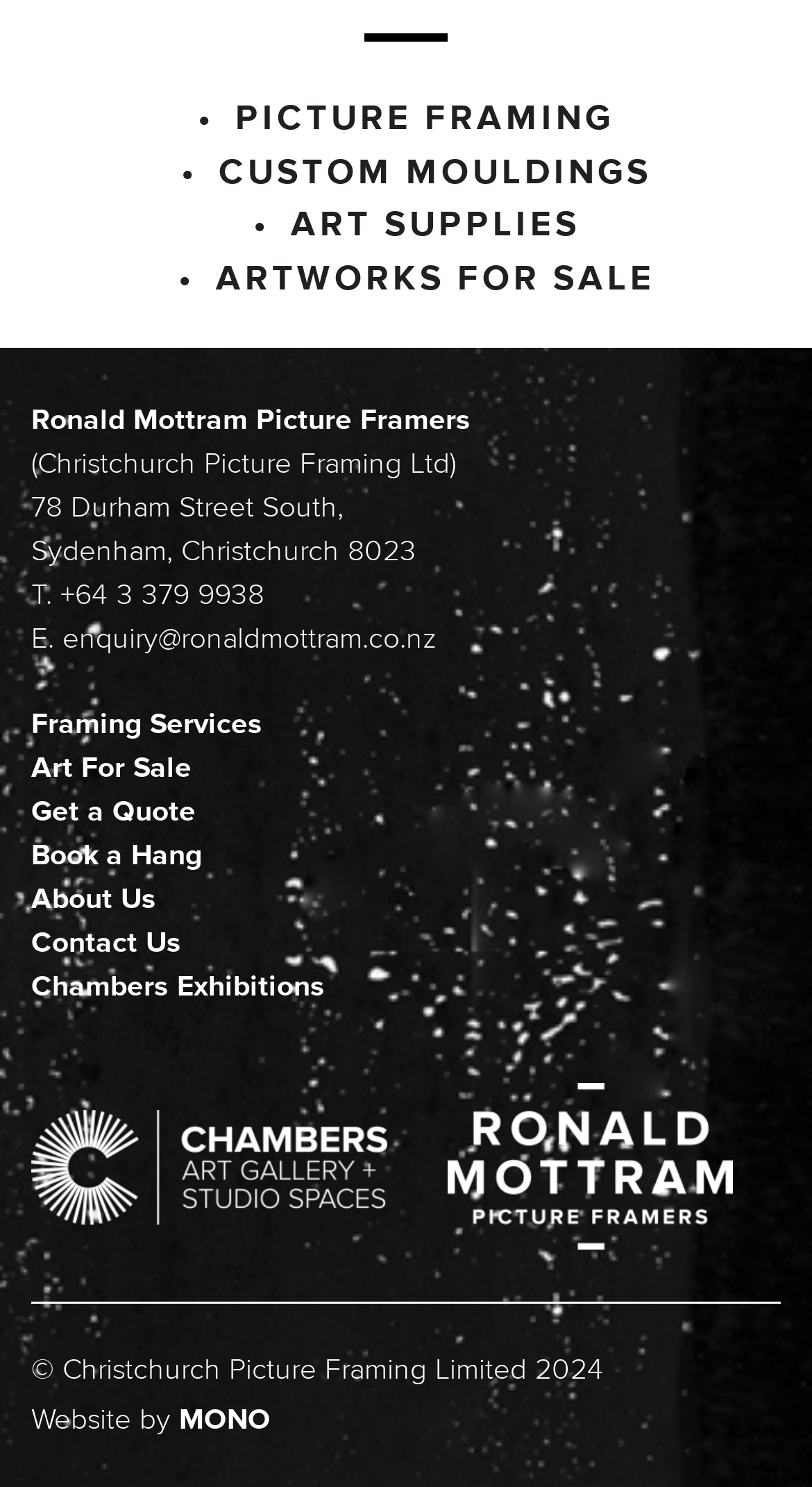Determine the bounding box coordinates for the UI element described. Format the coordinates as (top-left x, top-left y, bottom-right x, bottom-right y) and ensure all values are between 0 and 1. Element description: +64 3 379 9938

[0.074, 0.388, 0.326, 0.414]